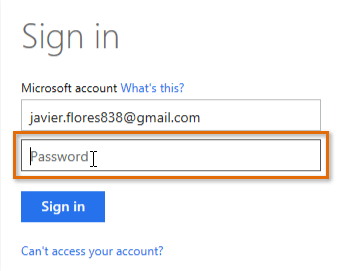Craft a thorough explanation of what is depicted in the image.

The image displays a sign-in interface for a Microsoft account. At the top, the title "Sign in" is prominently featured, indicating the purpose of the page. Below the title, there is a text field pre-filled with the email address "javier.flores838@gmail.com," where users can enter their email for account access. 

Directly beneath the email field is a blank password input section labeled "Password," highlighted with an orange outline to draw attention to it. This area is where users are expected to enter their password for authentication. A blue "Sign in" button is located at the bottom, providing a clear call-to-action for users to submit their login credentials. There is also a link below the button offering assistance for users who may have trouble accessing their accounts.